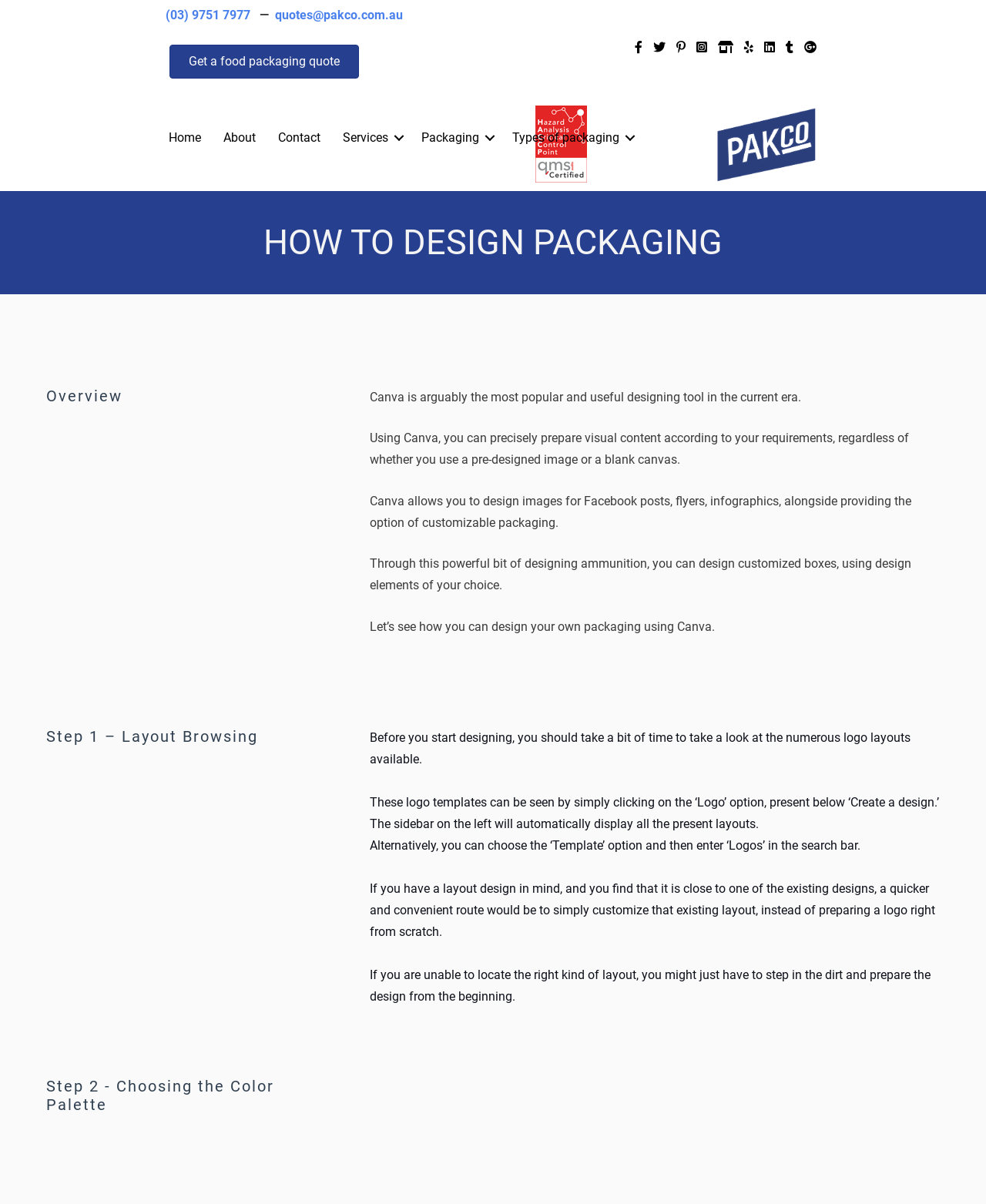Given the description Leeds Civic Trust website, predict the bounding box coordinates of the UI element. Ensure the coordinates are in the format (top-left x, top-left y, bottom-right x, bottom-right y) and all values are between 0 and 1.

None